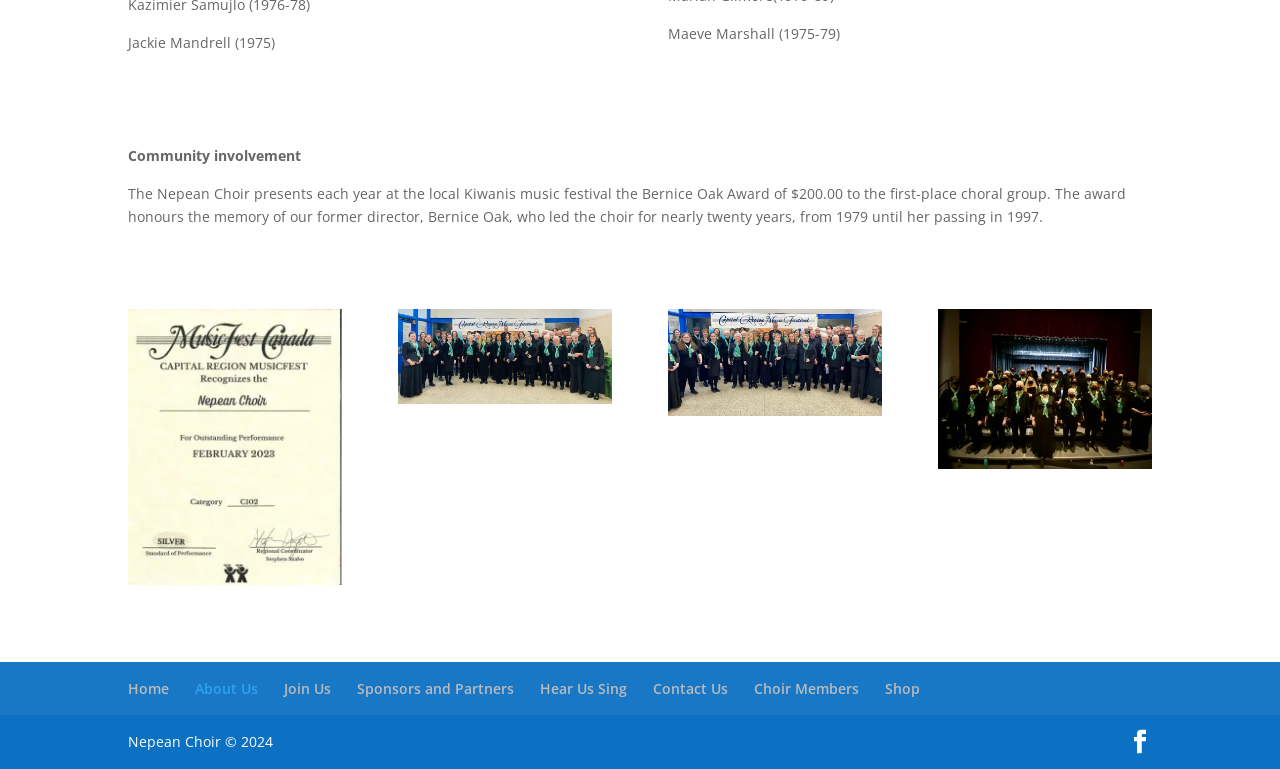What is the purpose of the Bernice Oak Award?
Please use the image to provide a one-word or short phrase answer.

Honours Bernice Oak's memory